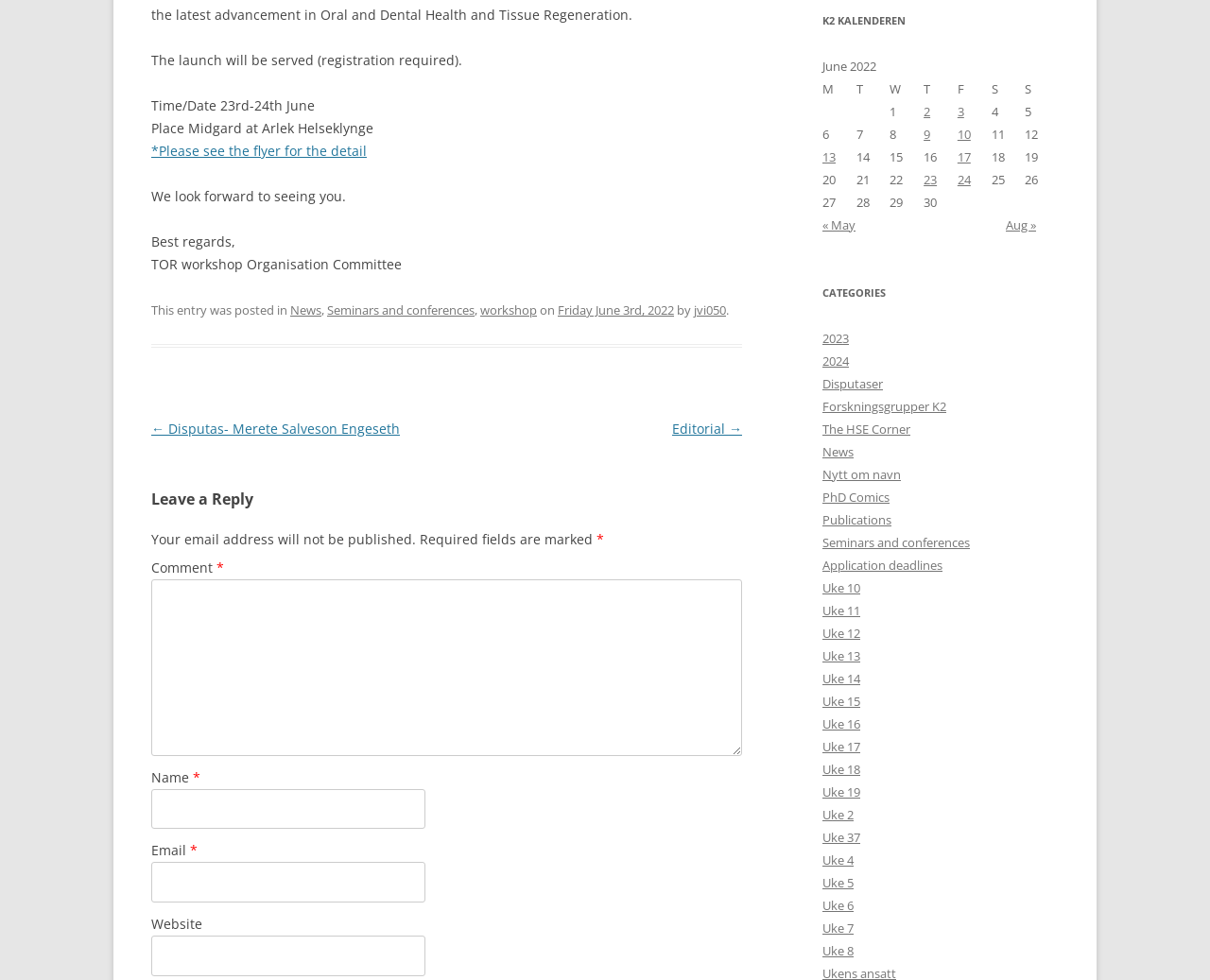Find and provide the bounding box coordinates for the UI element described here: "Friday June 3rd, 2022". The coordinates should be given as four float numbers between 0 and 1: [left, top, right, bottom].

[0.461, 0.308, 0.557, 0.325]